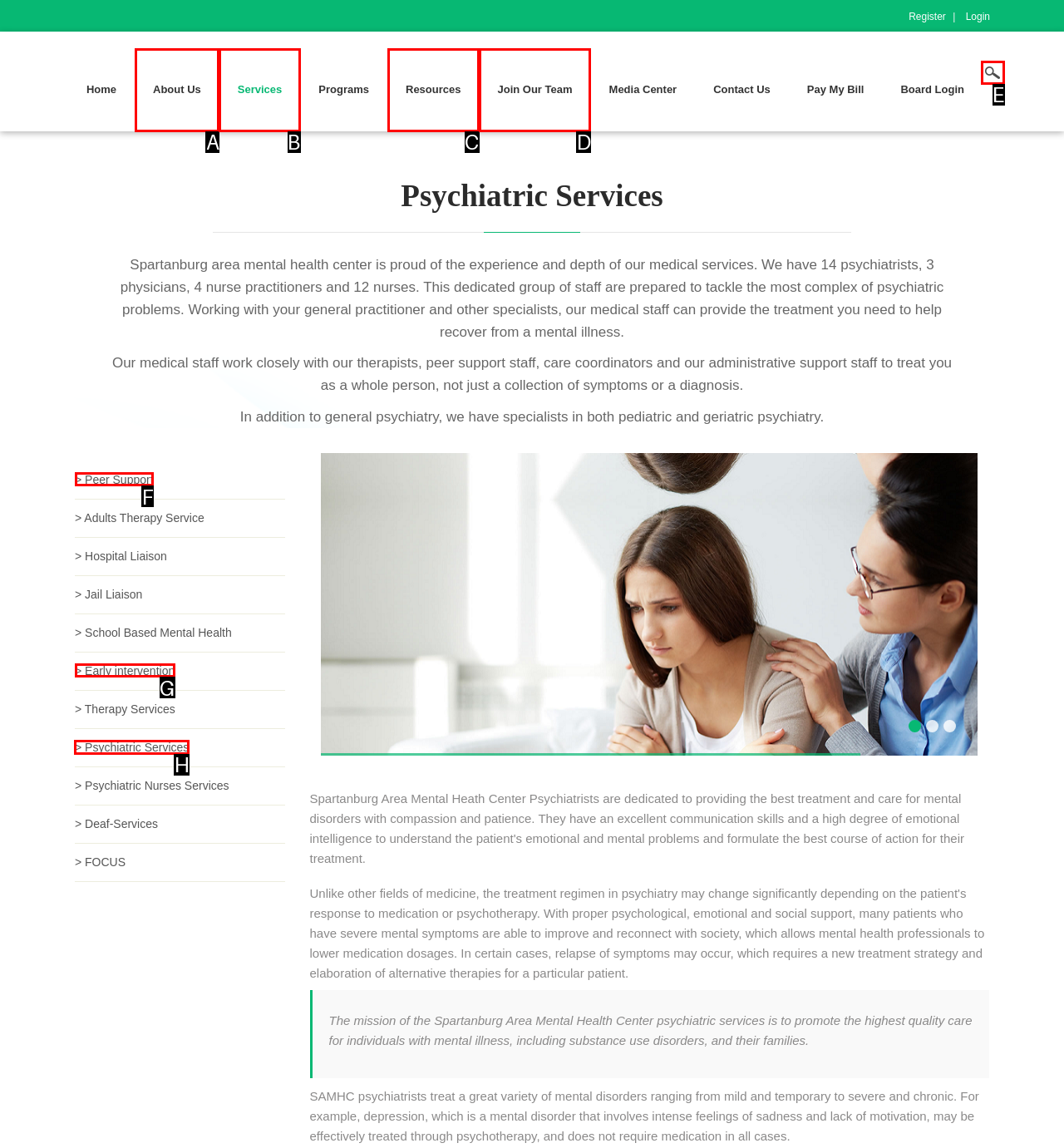Identify the letter of the UI element needed to carry out the task: View Psychiatric Services
Reply with the letter of the chosen option.

H